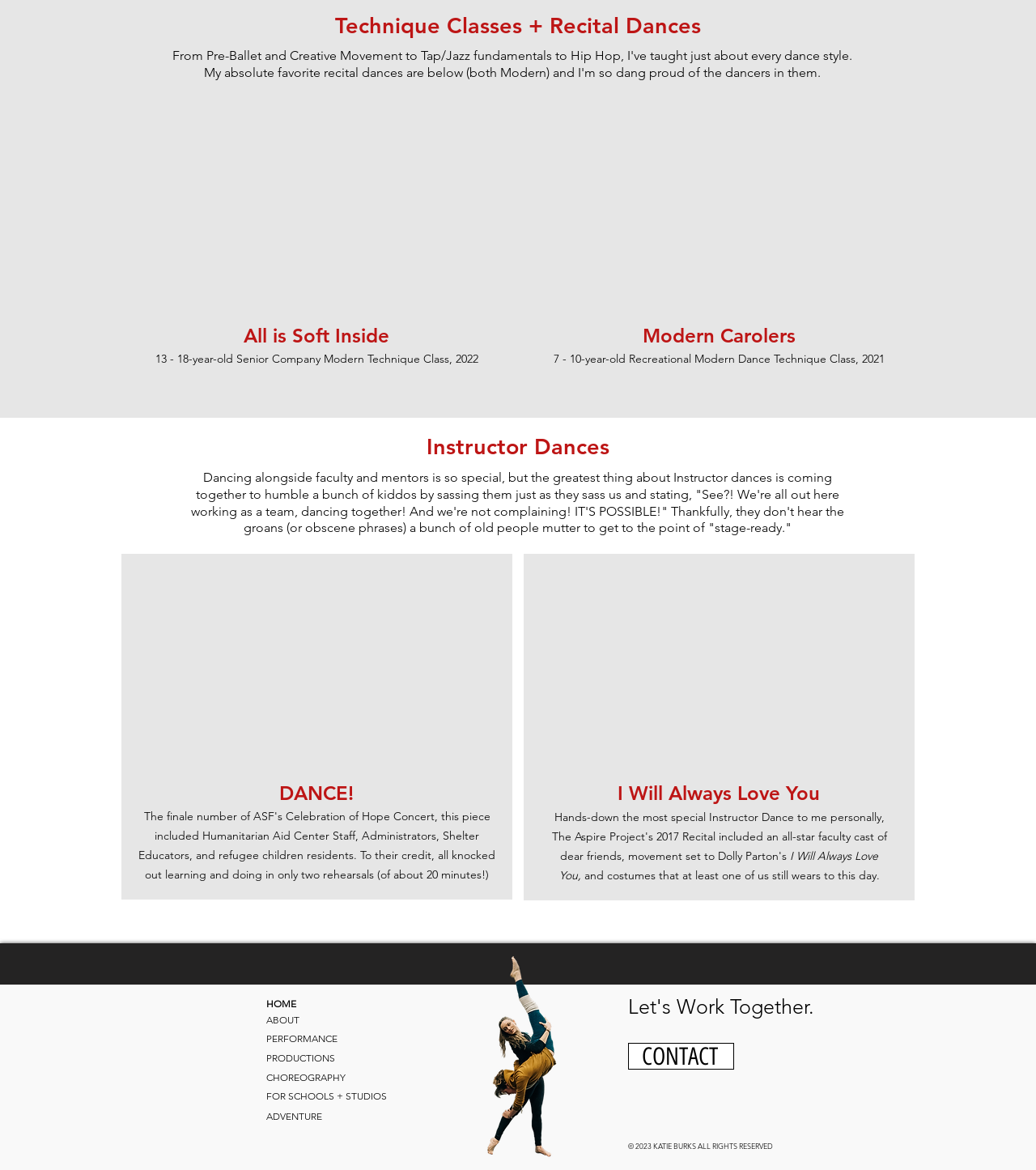Pinpoint the bounding box coordinates of the clickable element needed to complete the instruction: "Check out Katie Burks' Instagram". The coordinates should be provided as four float numbers between 0 and 1: [left, top, right, bottom].

[0.253, 0.967, 0.279, 0.99]